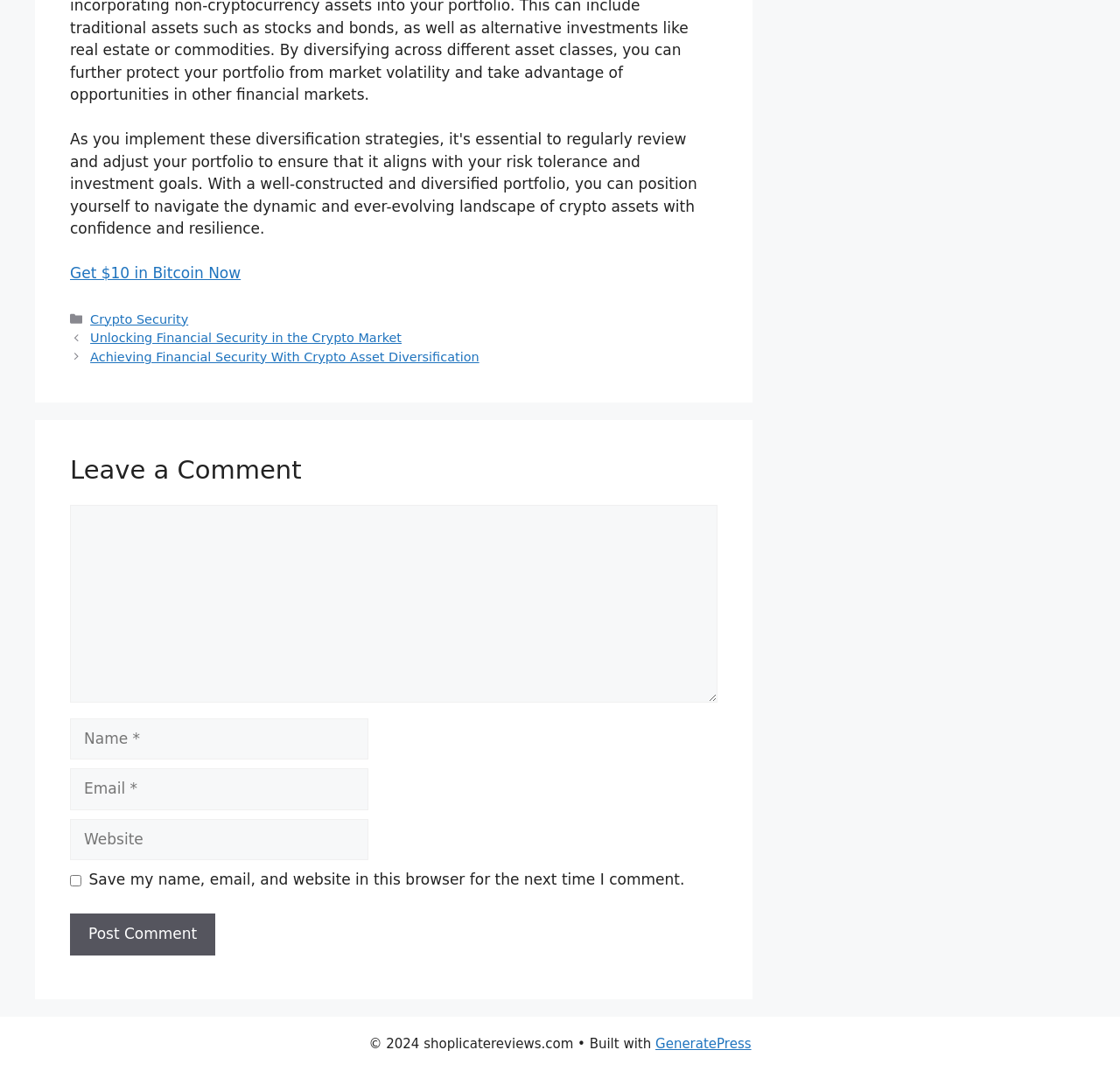Utilize the details in the image to give a detailed response to the question: What is the purpose of the 'Get $10 in Bitcoin Now' link?

The 'Get $10 in Bitcoin Now' link is likely a promotional offer to attract users to invest in Bitcoin. It is placed prominently at the top of the webpage, suggesting that it is a key feature or incentive for visitors.